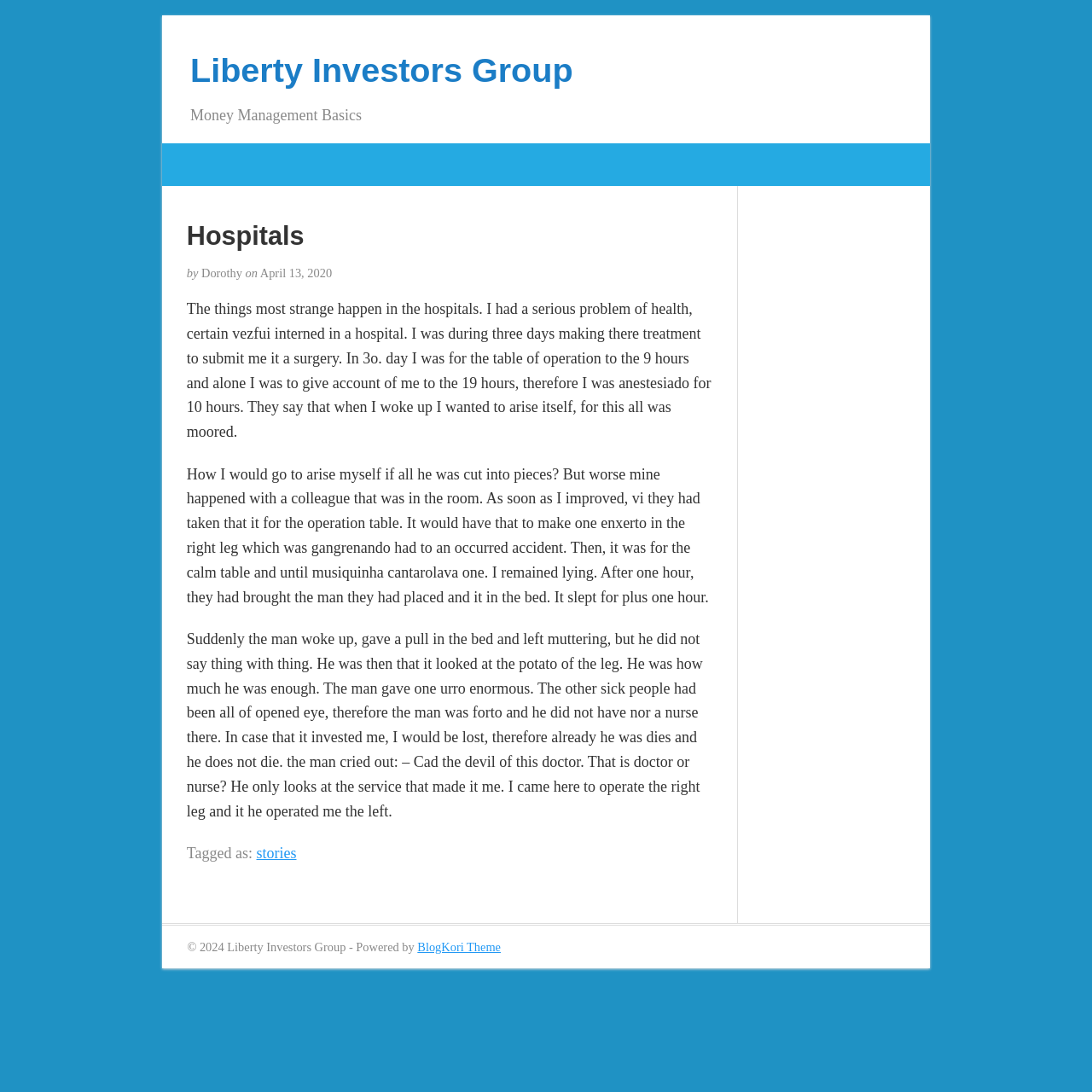Generate a thorough caption that explains the contents of the webpage.

The webpage is about hospitals, specifically sharing a personal experience of a hospital visit. At the top, there is a heading "Liberty Investors Group" which is also a link. Below it, there is a static text "Money Management Basics". 

The main content of the webpage is an article with a heading "Hospitals" followed by the author's name "Dorothy" and the date "April 13, 2020". The article is a personal anecdote about the author's experience in a hospital, where they had a serious health problem and underwent surgery. The text describes the author's confusion and frustration after waking up from the surgery, as well as a humorous incident involving a colleague who had a similar experience.

To the right of the main content, there is a complementary section with no visible content. At the bottom of the page, there is a copyright notice "© 2024 Liberty Investors Group" along with a link to "BlogKori Theme" which is likely the theme used to design the webpage.